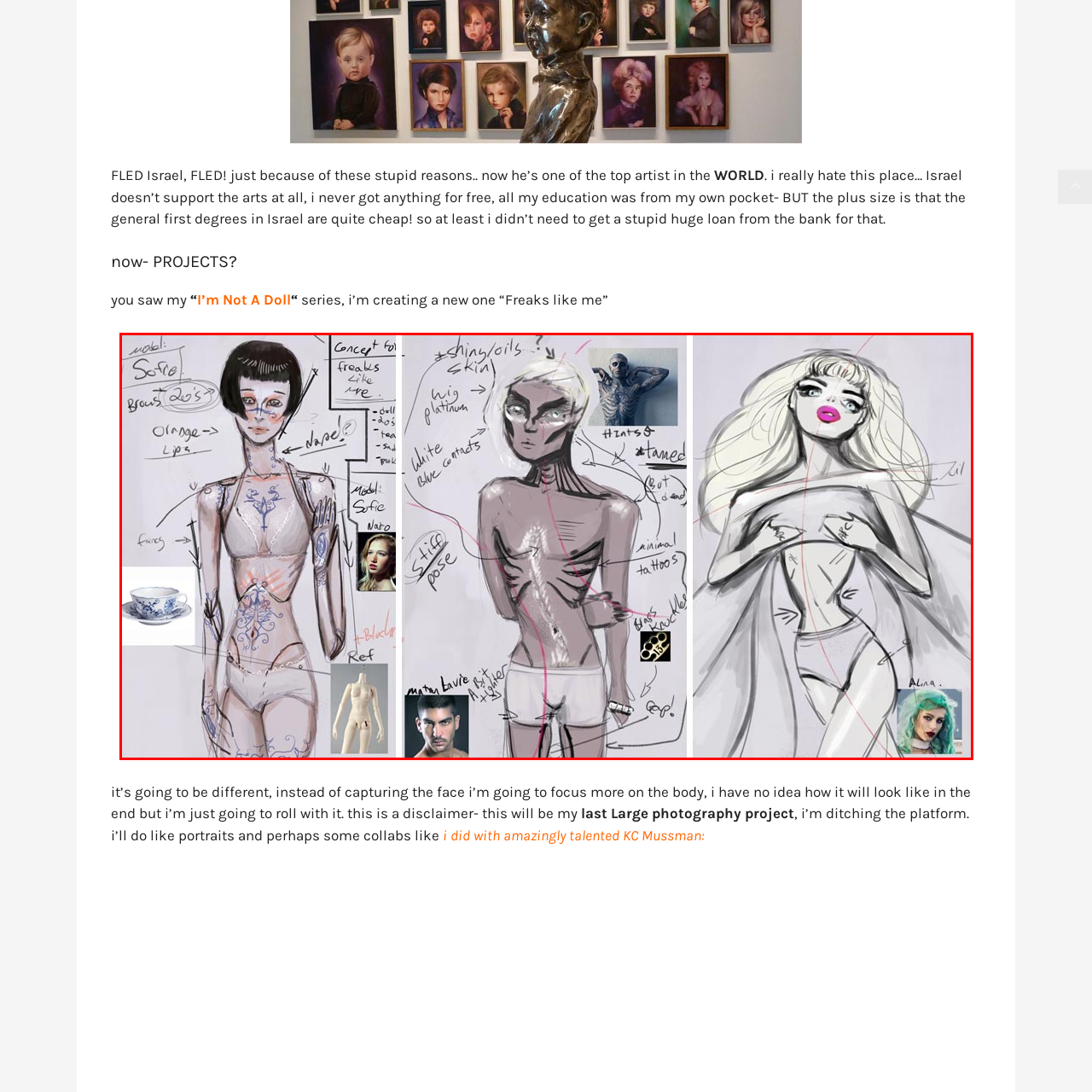How many figures are depicted in the artwork?
Concentrate on the image bordered by the red bounding box and offer a comprehensive response based on the image details.

The caption describes the artwork as showcasing 'three stylized figures', each with distinct characteristics and designs.